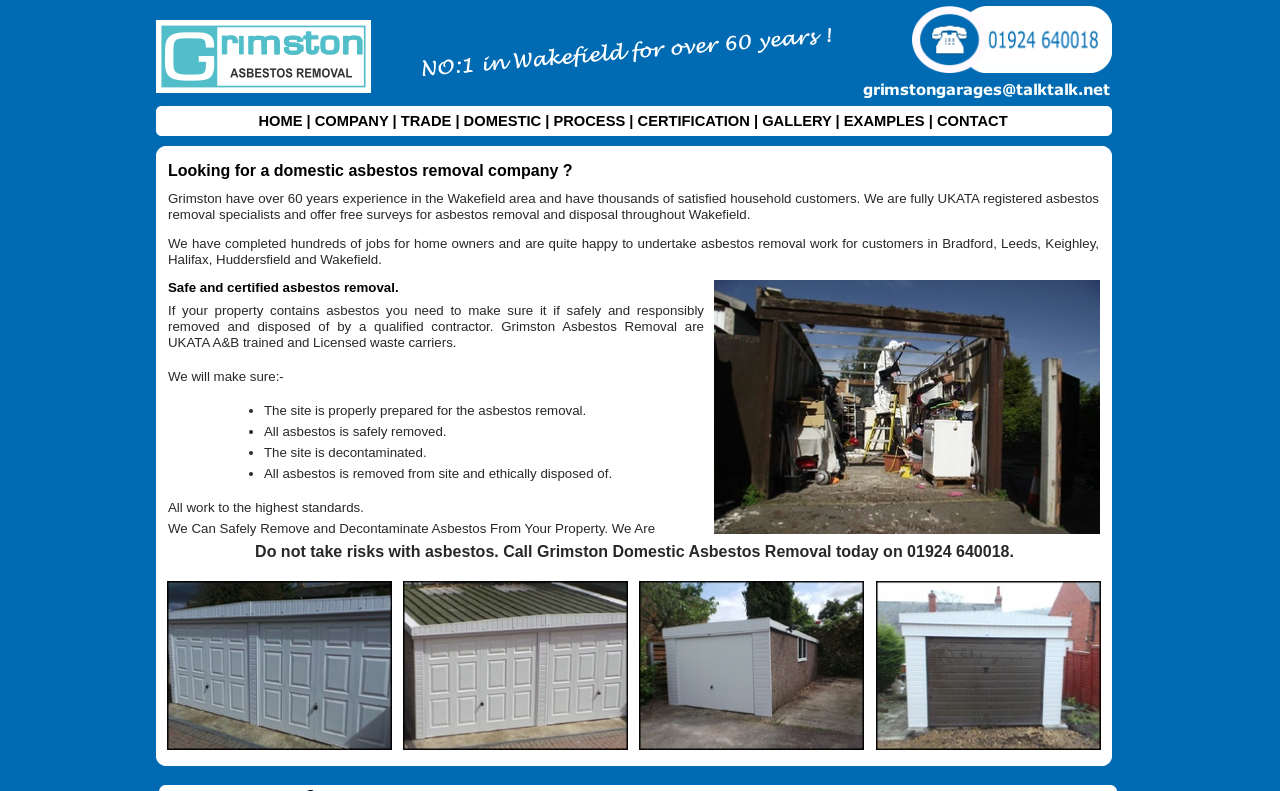Please identify the bounding box coordinates of the area that needs to be clicked to follow this instruction: "Call Grimston Asbestos Removal today on 01924 640018".

[0.653, 0.686, 0.792, 0.708]